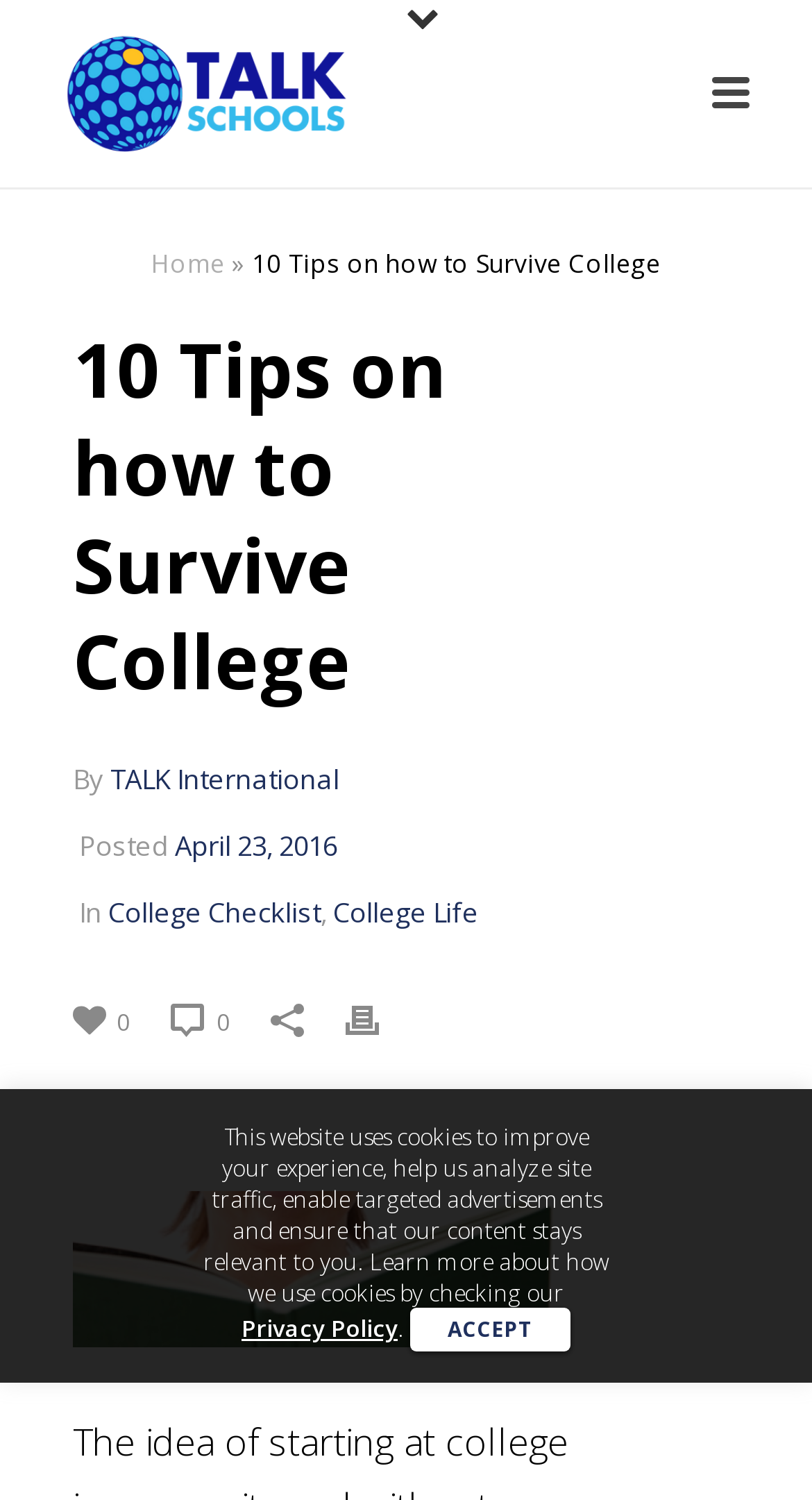Who wrote the article?
From the details in the image, answer the question comprehensively.

I found the answer by examining the link element with the text 'TALK International' which is located near the 'By' text, indicating the author of the article.